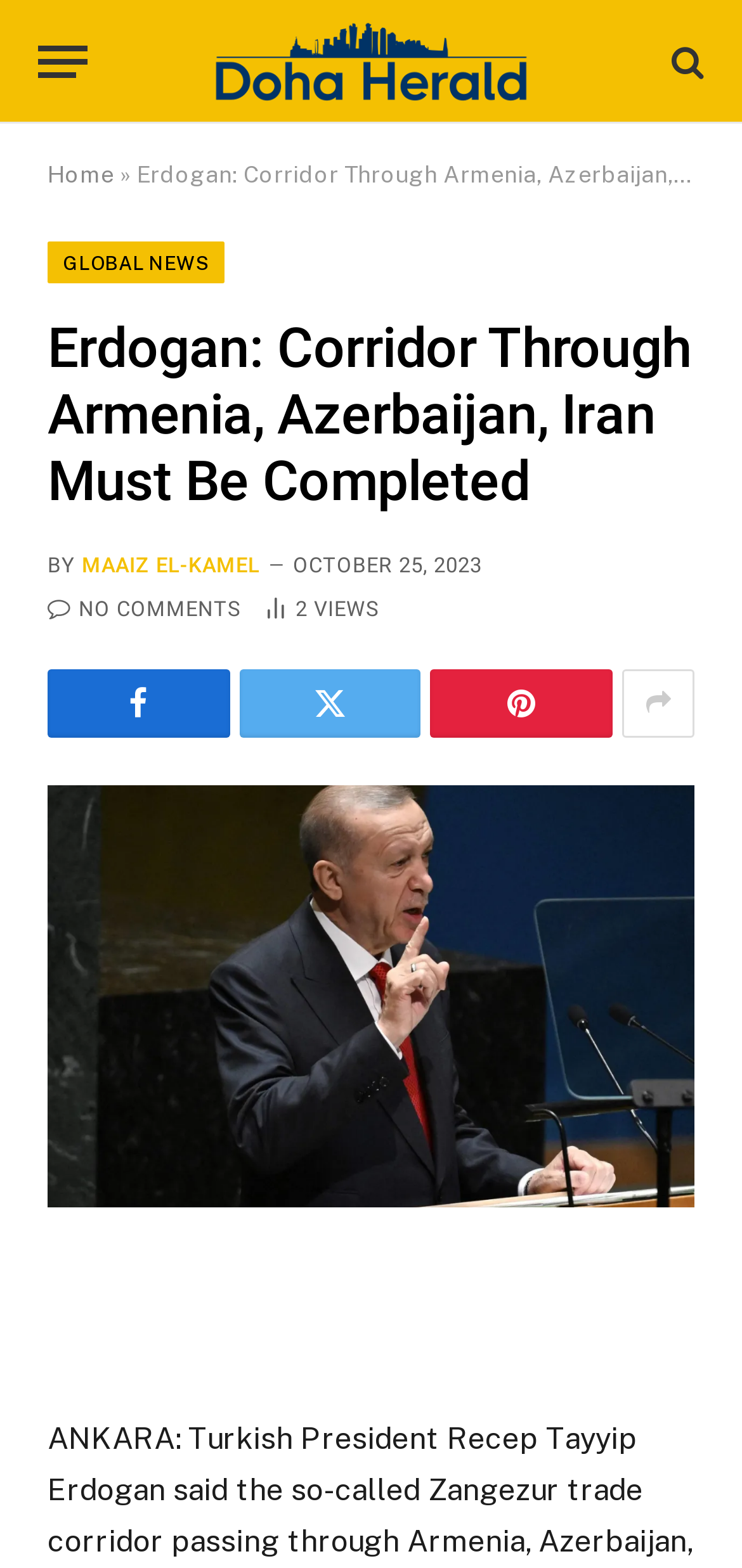Please specify the bounding box coordinates in the format (top-left x, top-left y, bottom-right x, bottom-right y), with values ranging from 0 to 1. Identify the bounding box for the UI component described as follows: title="Show More Social Sharing"

[0.839, 0.426, 0.936, 0.47]